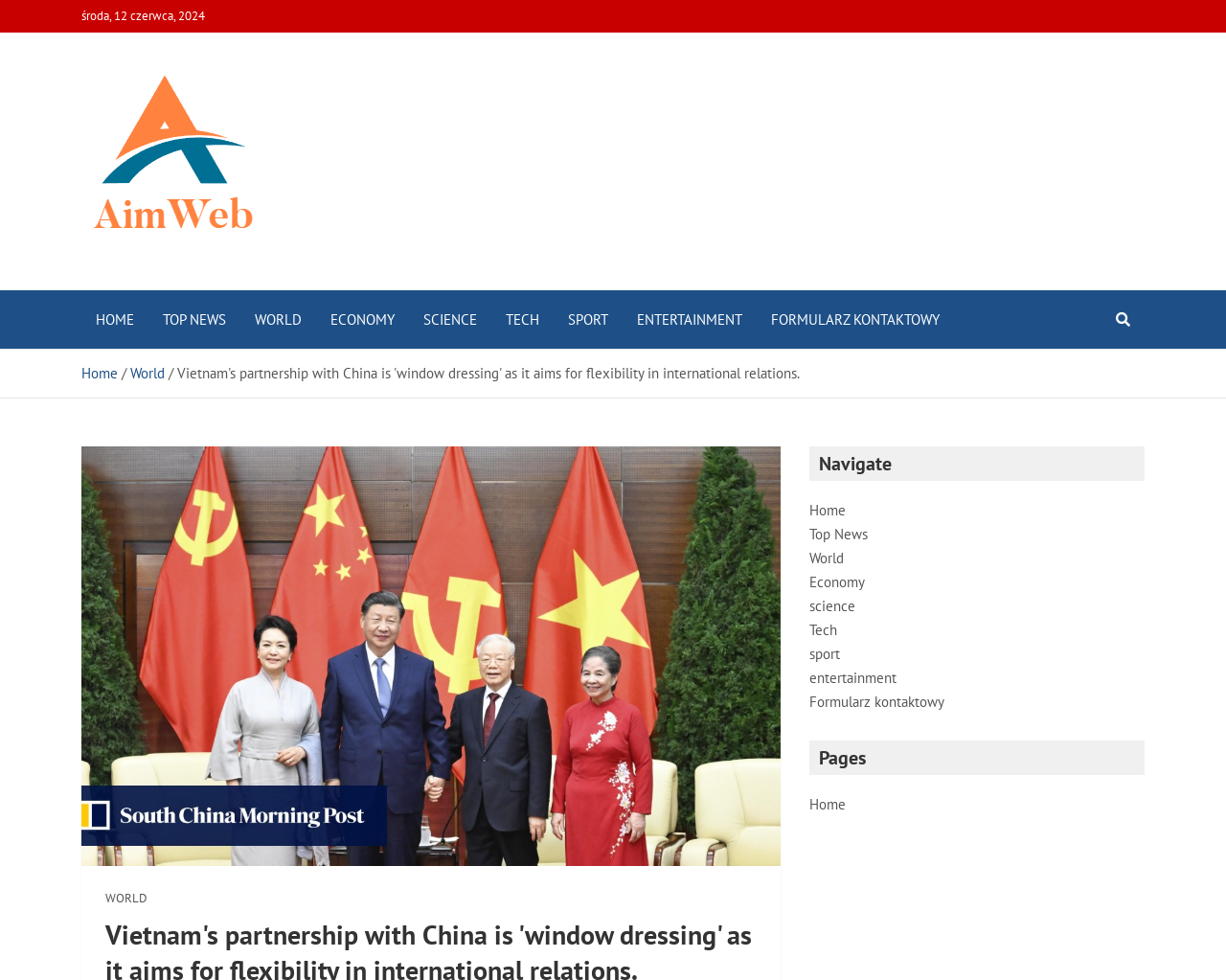Determine the bounding box coordinates of the clickable area required to perform the following instruction: "Go to HOME page". The coordinates should be represented as four float numbers between 0 and 1: [left, top, right, bottom].

[0.066, 0.296, 0.121, 0.356]